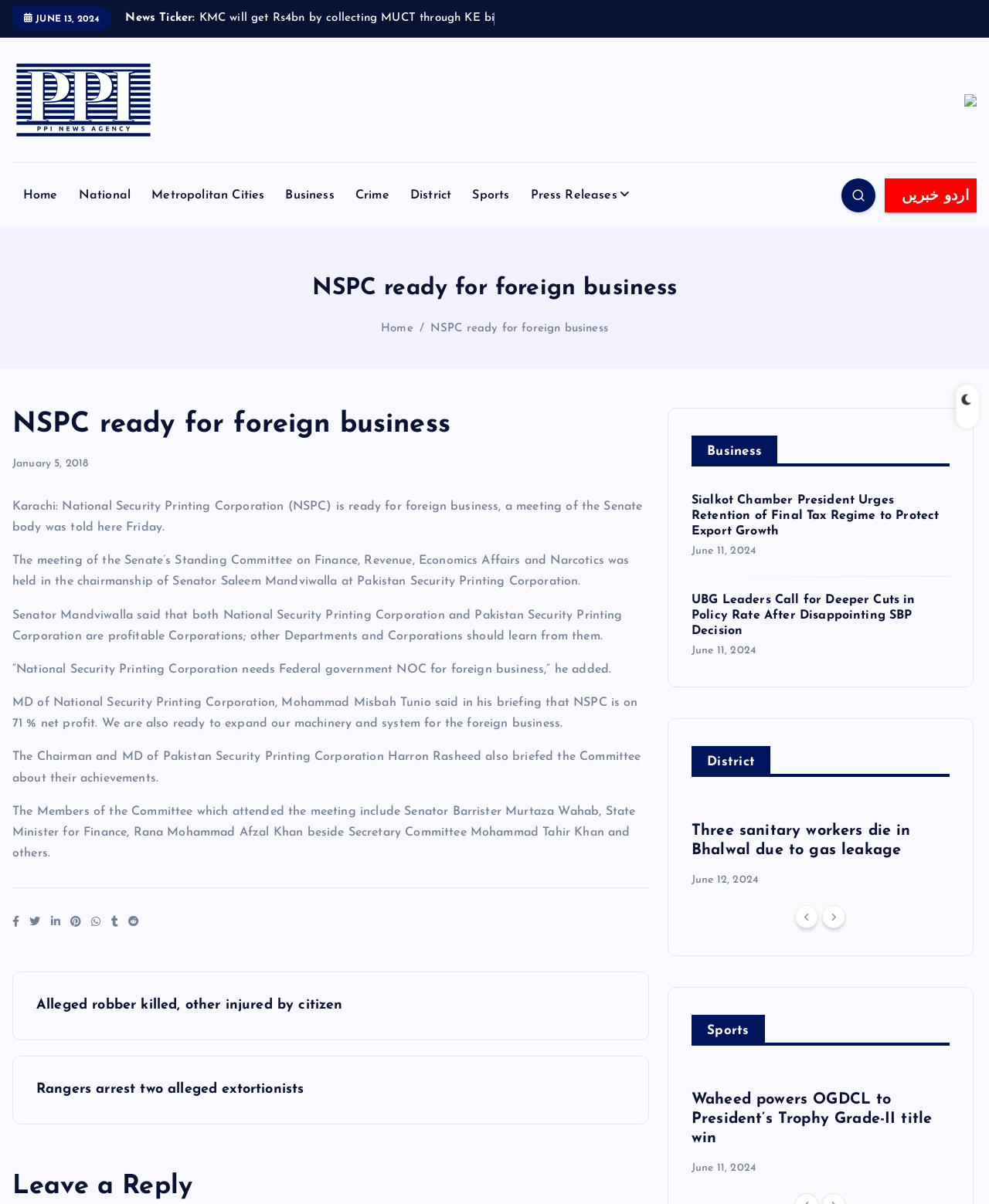Can you find the bounding box coordinates for the UI element given this description: "﻿Rangers arrest two alleged extortionists"? Provide the coordinates as four float numbers between 0 and 1: [left, top, right, bottom].

[0.012, 0.877, 0.656, 0.934]